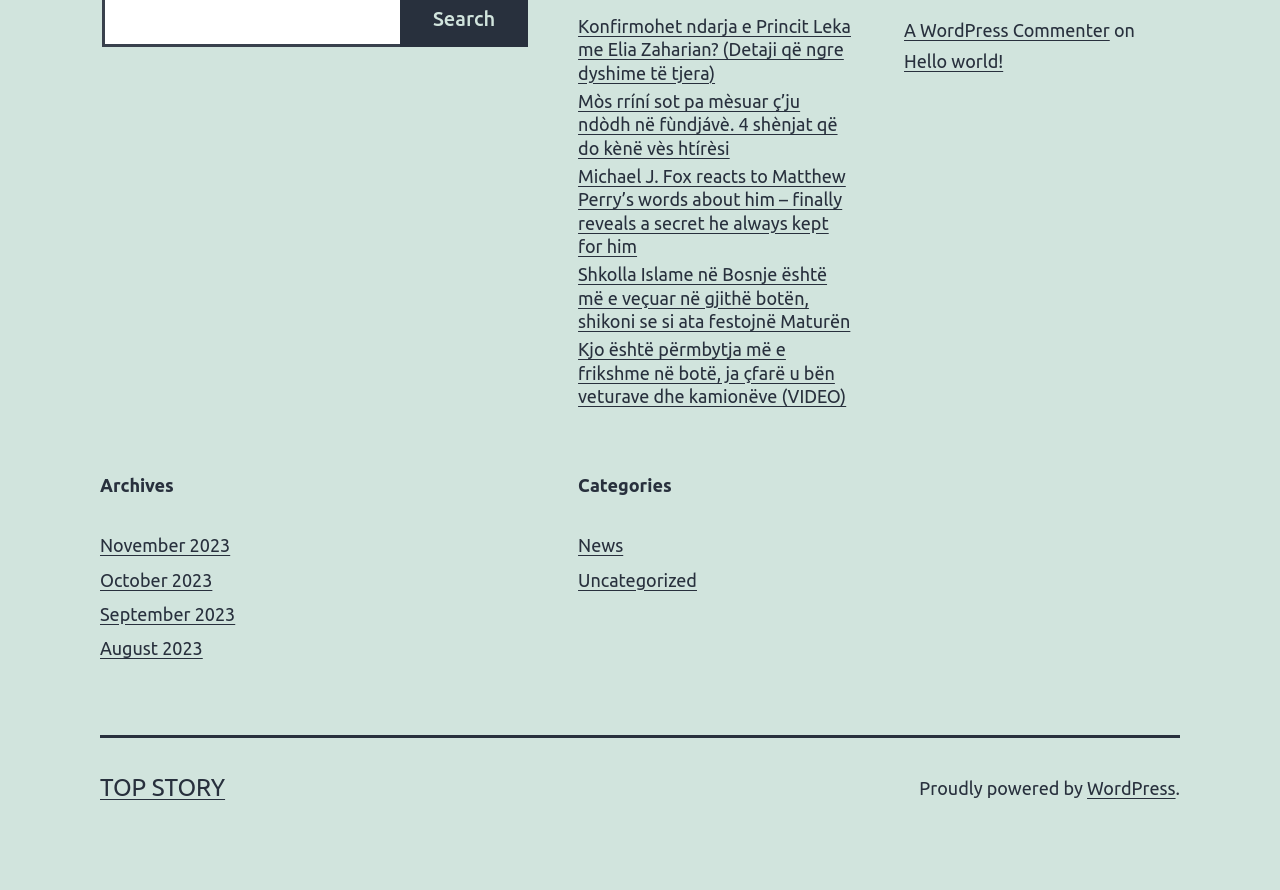What is the last link text in the footer section?
Please provide a single word or phrase as the answer based on the screenshot.

Hello world!